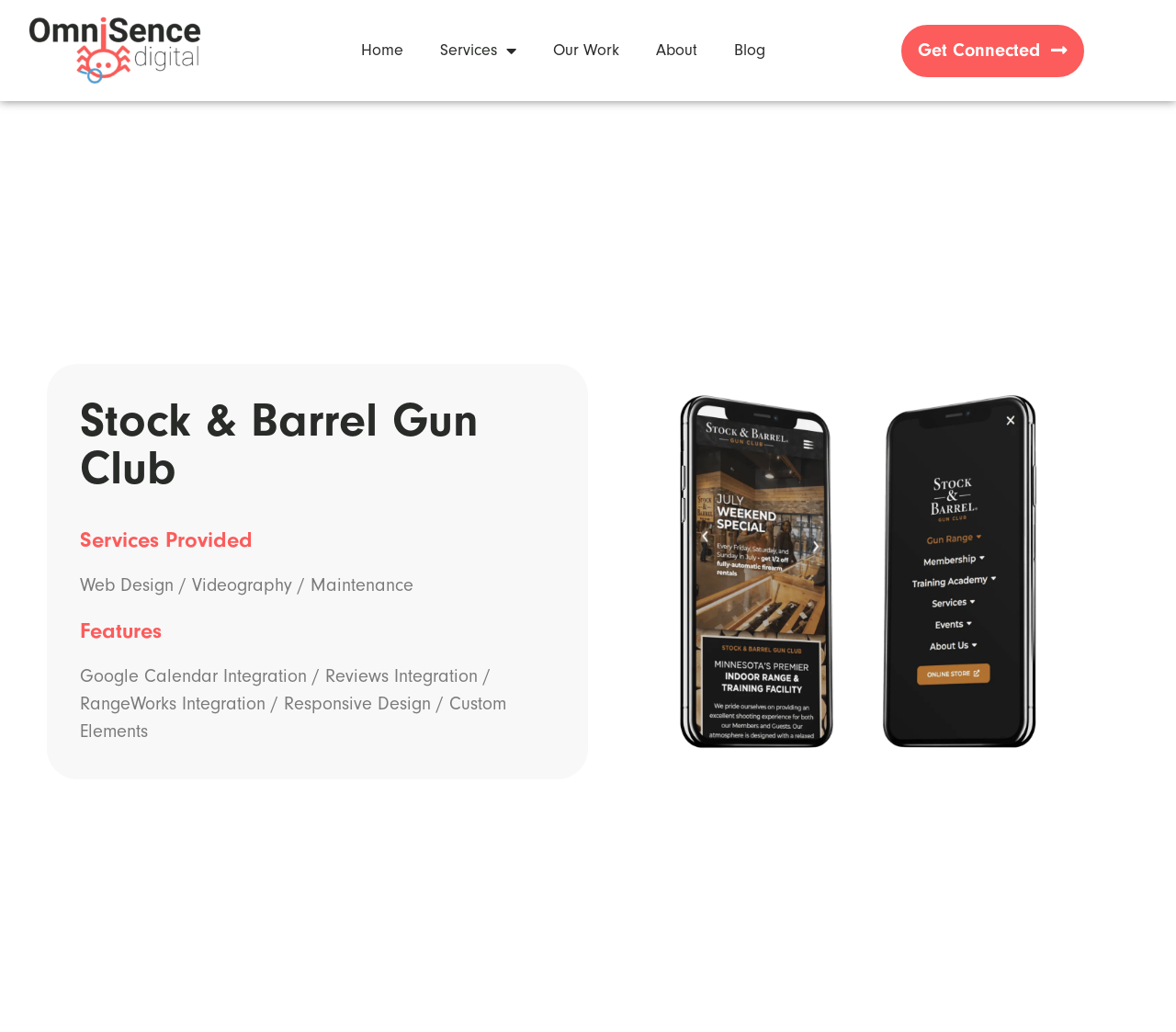Find the bounding box coordinates of the area that needs to be clicked in order to achieve the following instruction: "explore features". The coordinates should be specified as four float numbers between 0 and 1, i.e., [left, top, right, bottom].

[0.068, 0.598, 0.137, 0.623]